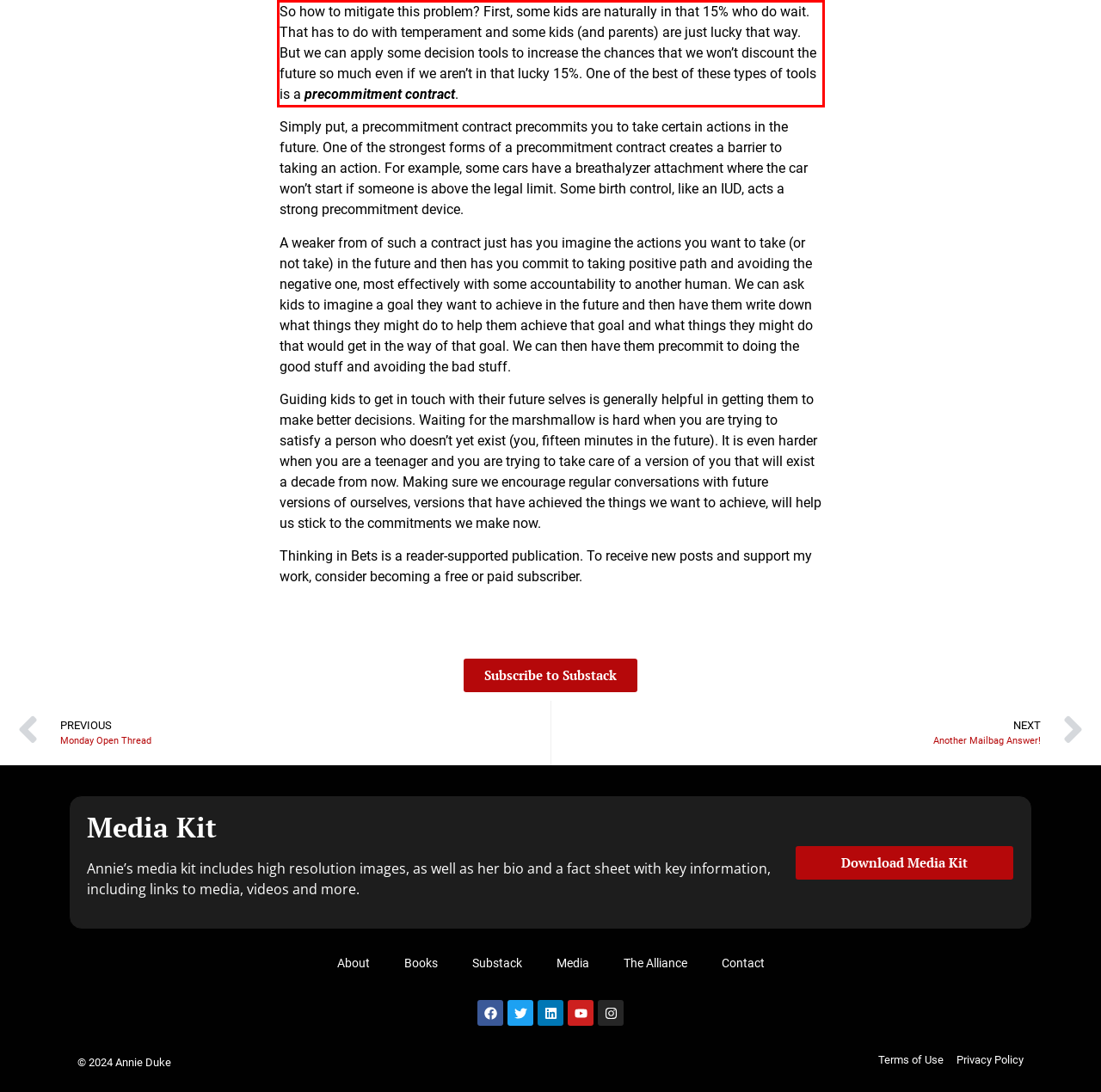Observe the screenshot of the webpage, locate the red bounding box, and extract the text content within it.

So how to mitigate this problem? First, some kids are naturally in that 15% who do wait. That has to do with temperament and some kids (and parents) are just lucky that way. But we can apply some decision tools to increase the chances that we won’t discount the future so much even if we aren’t in that lucky 15%. One of the best of these types of tools is a precommitment contract.